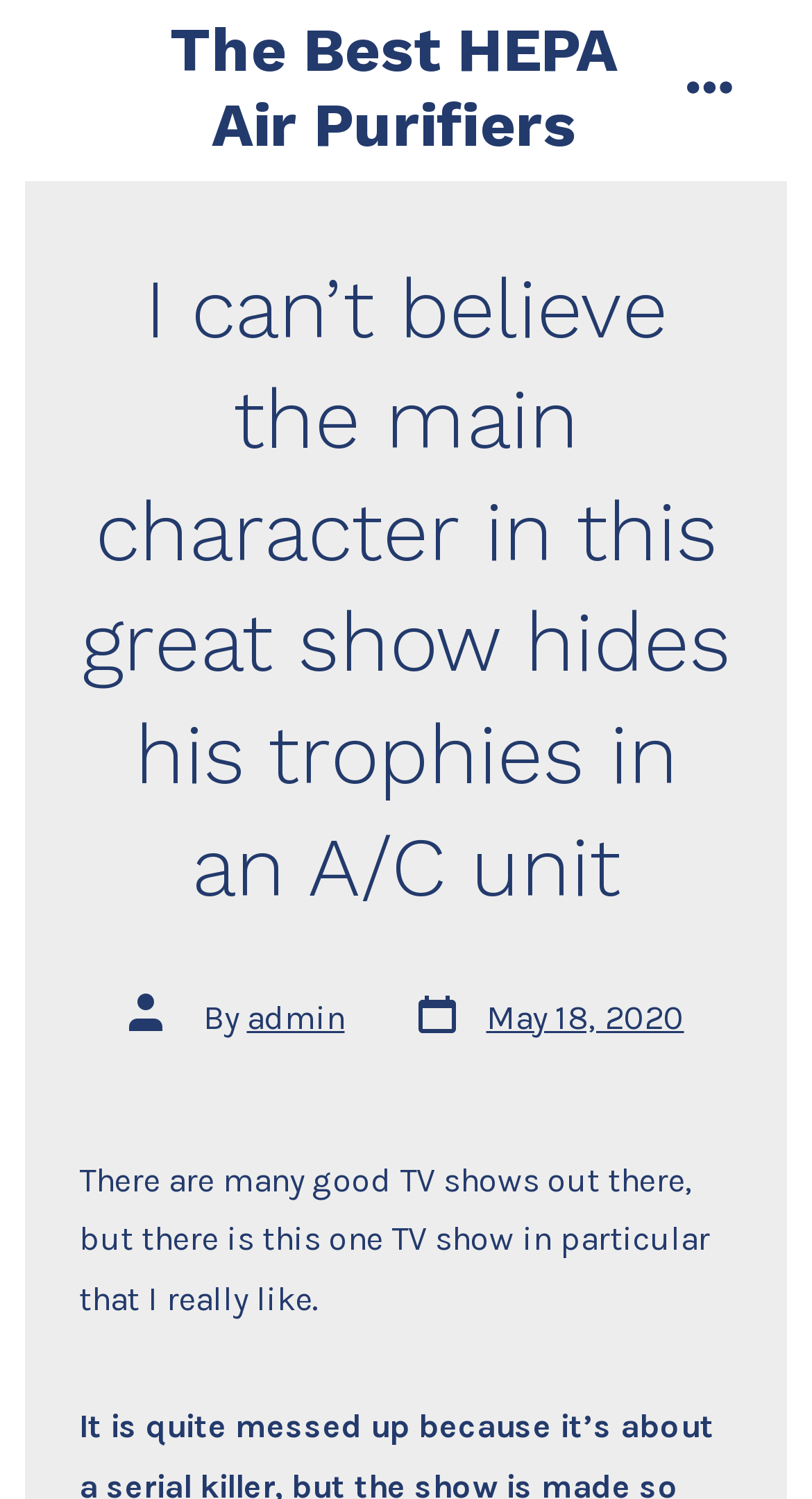What is the date of the post? Observe the screenshot and provide a one-word or short phrase answer.

May 18, 2020